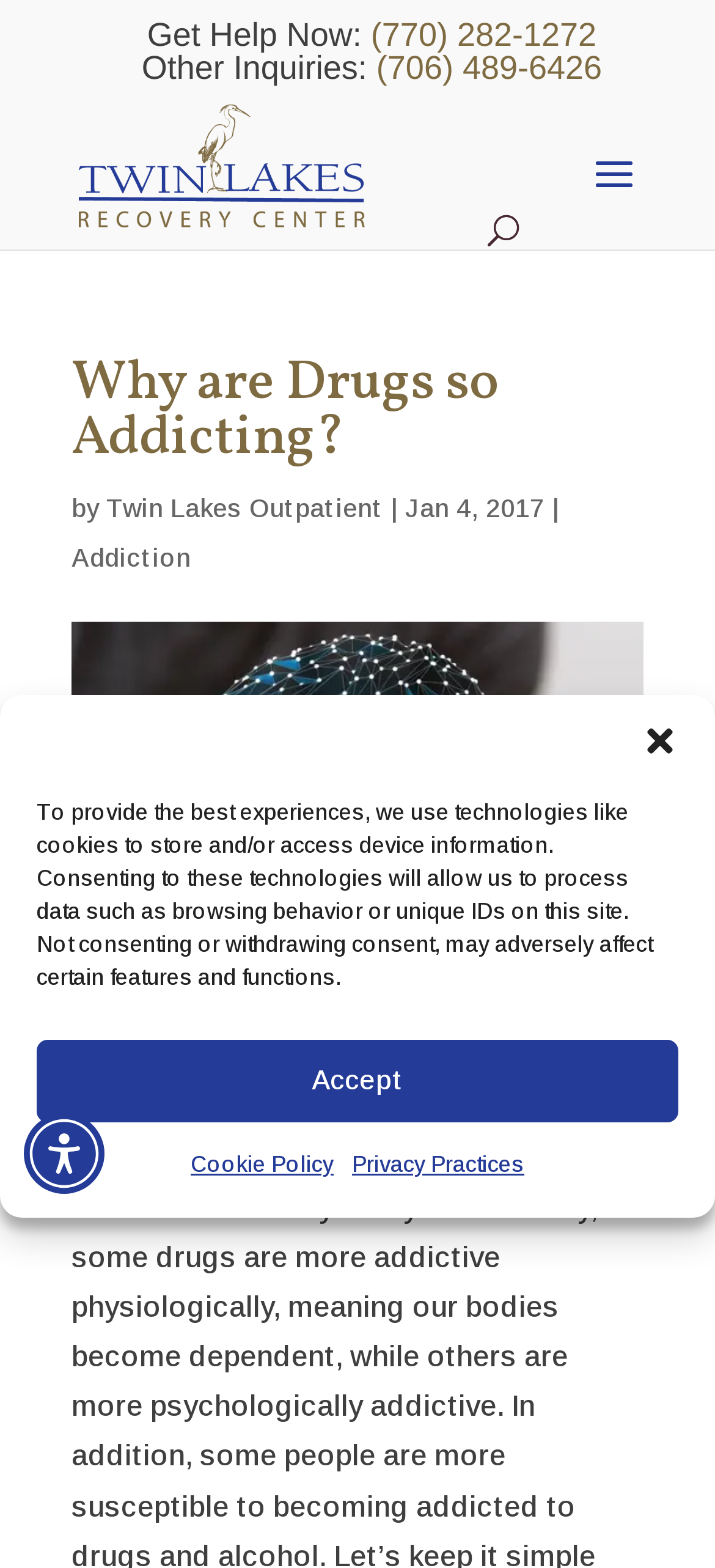Please identify the bounding box coordinates of the clickable region that I should interact with to perform the following instruction: "Click on Automation EXPO 2024". The coordinates should be expressed as four float numbers between 0 and 1, i.e., [left, top, right, bottom].

None